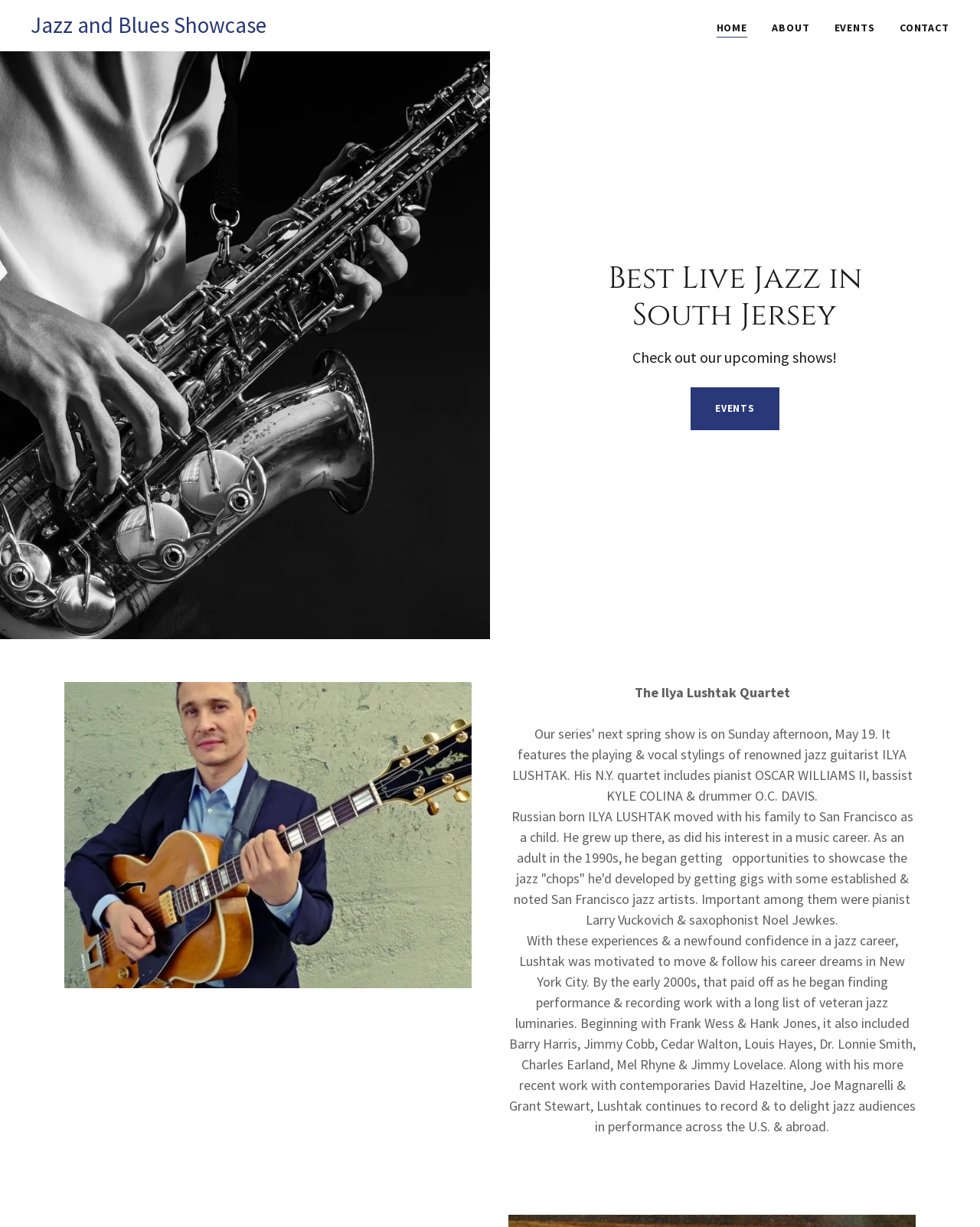Please analyze the image and provide a thorough answer to the question:
What is the name of the jazz quartet?

I found the answer by looking at the static text element with the bounding box coordinates [0.647, 0.557, 0.806, 0.571], which contains the text 'The Ilya Lushtak Quartet'.